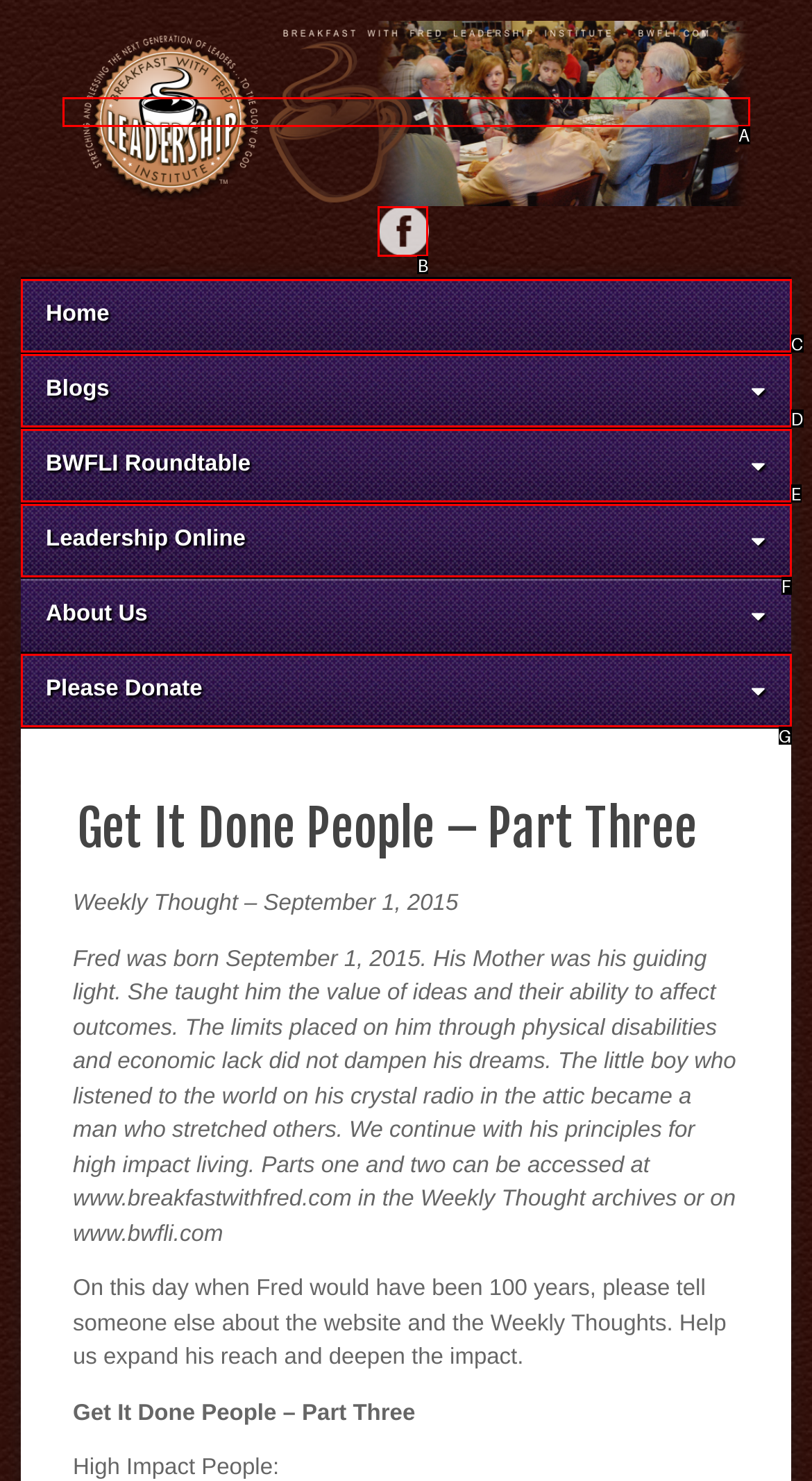Based on the description: title="BWFLI", select the HTML element that best fits. Reply with the letter of the correct choice from the options given.

A